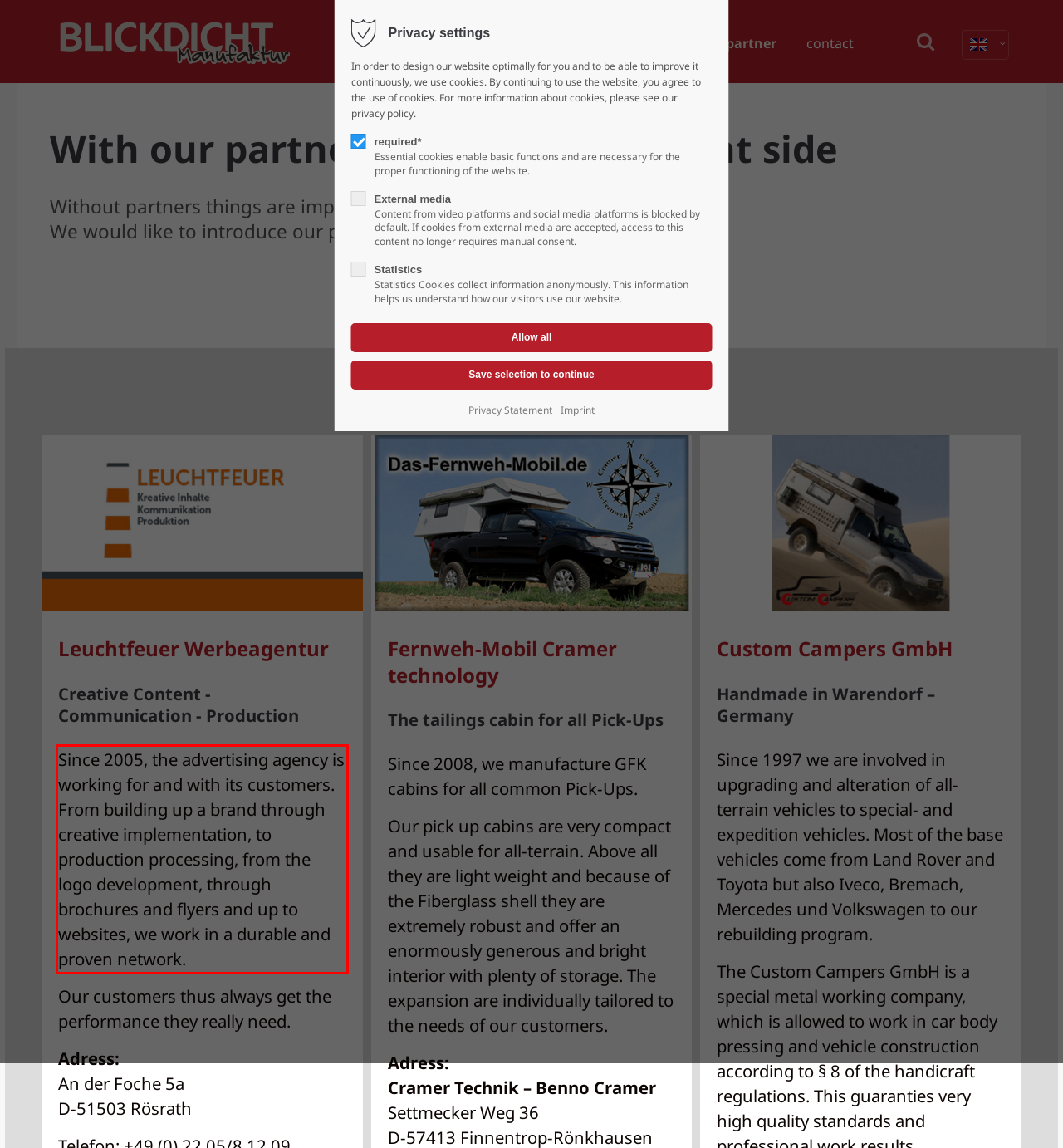You are given a webpage screenshot with a red bounding box around a UI element. Extract and generate the text inside this red bounding box.

Since 2005, the advertising agency is working for and with its customers. From building up a brand through creative implementation, to production processing, from the logo development, through brochures and flyers and up to websites, we work in a durable and proven network.